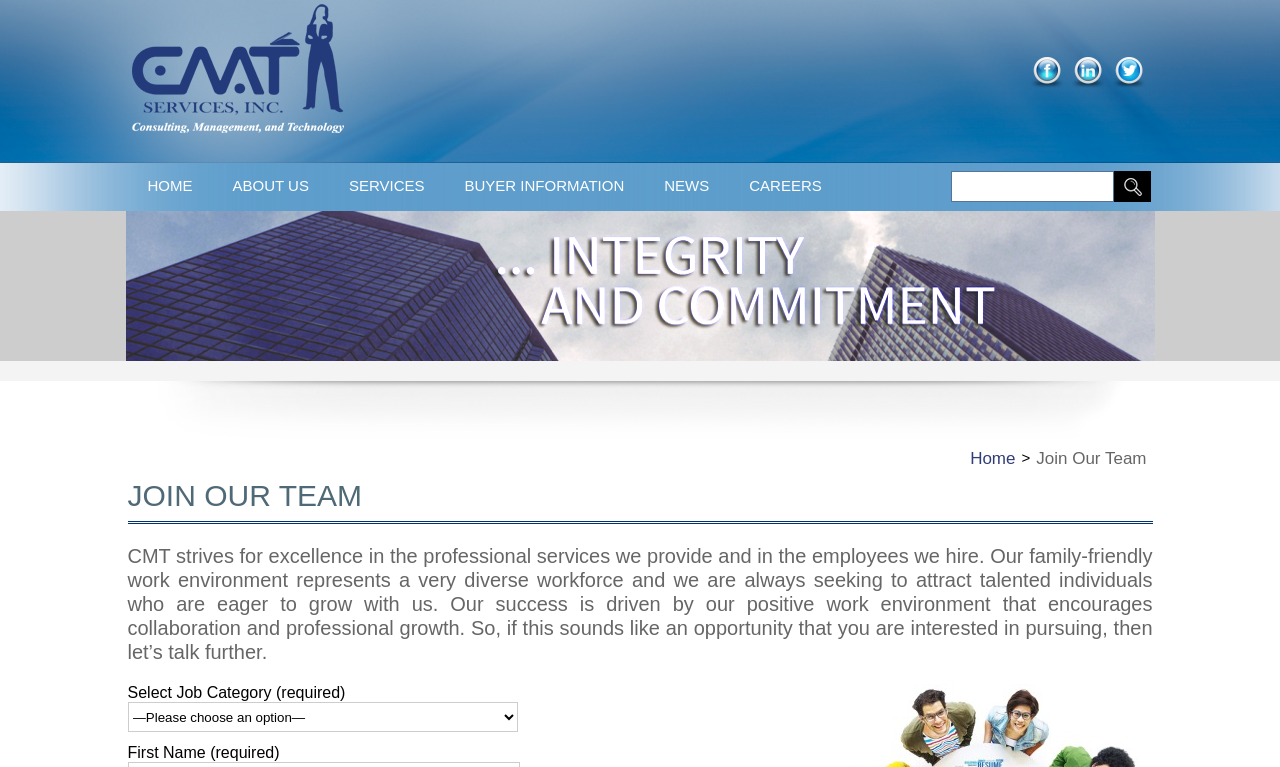What type of environment does CMT strive to provide?
Give a comprehensive and detailed explanation for the question.

According to the text, CMT strives to provide a family-friendly work environment, which is diverse and encourages collaboration and professional growth.